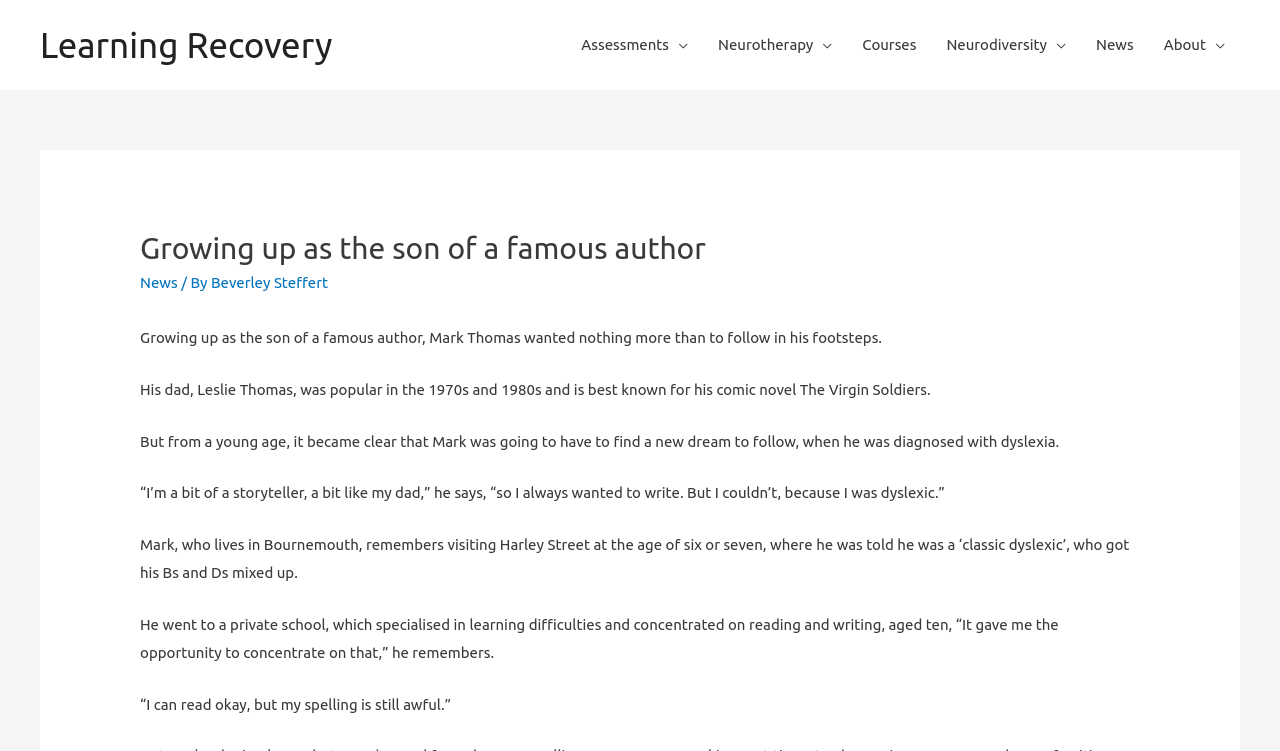Using the description "Beverley Steffert", locate and provide the bounding box of the UI element.

[0.165, 0.365, 0.256, 0.388]